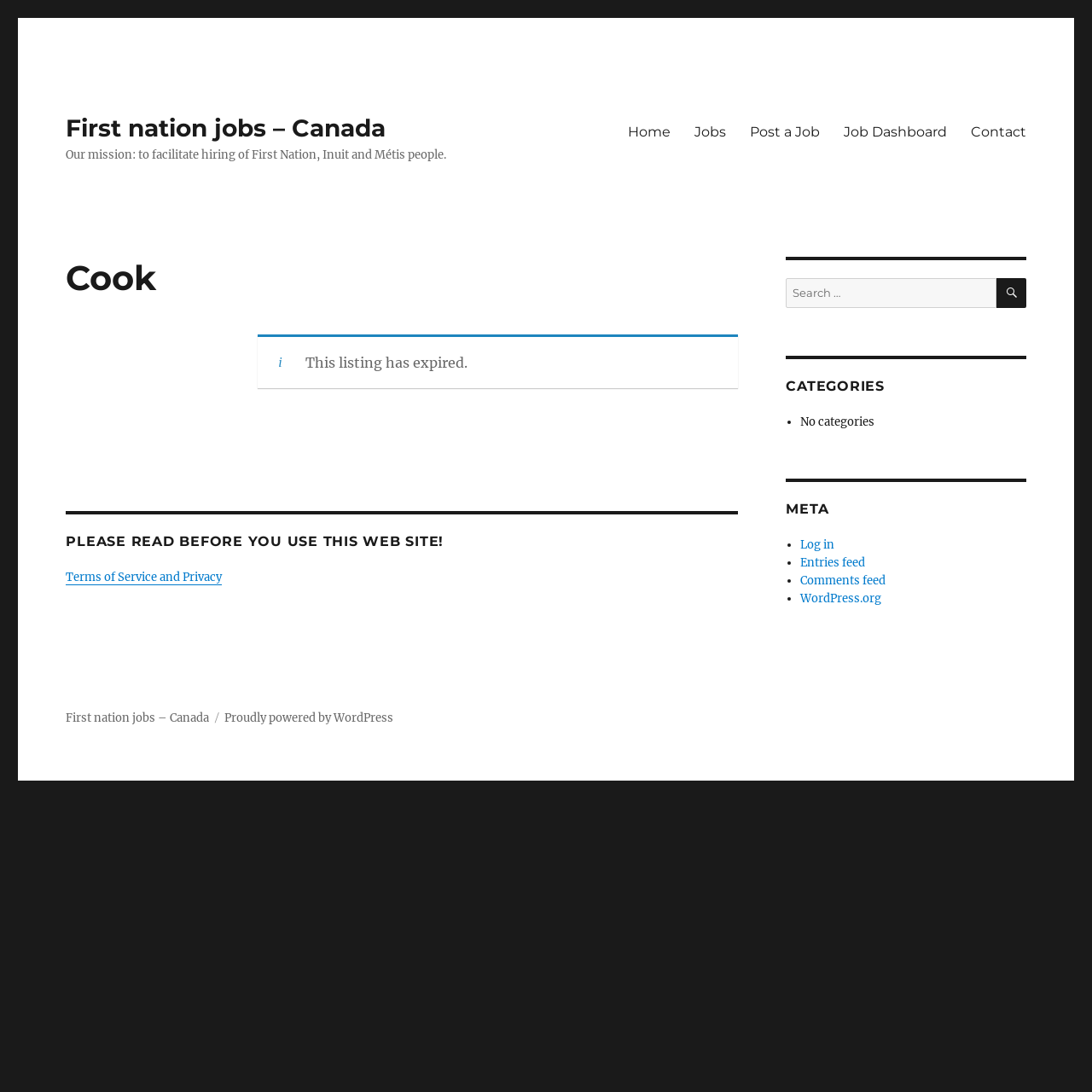Pinpoint the bounding box coordinates of the clickable element needed to complete the instruction: "Log in". The coordinates should be provided as four float numbers between 0 and 1: [left, top, right, bottom].

[0.733, 0.492, 0.764, 0.505]